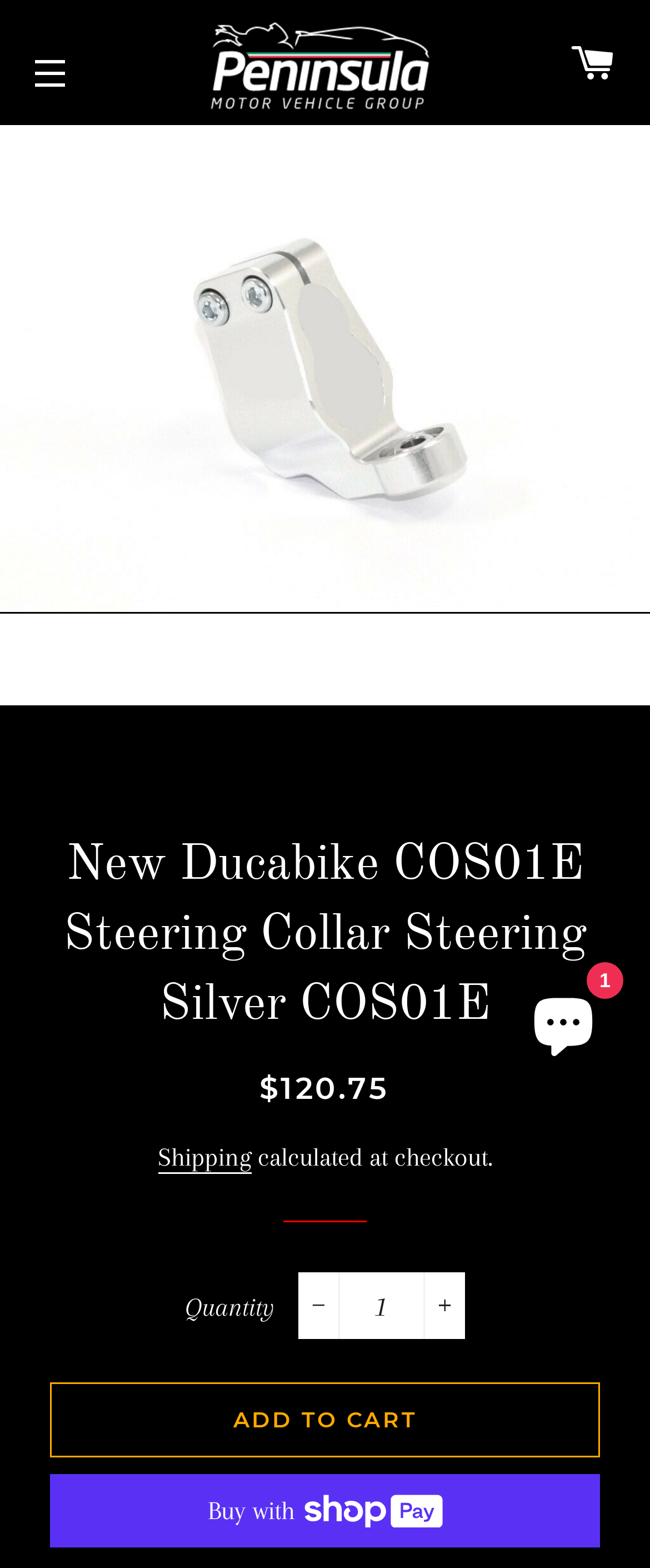What is the purpose of the buttons with dots?
Please look at the screenshot and answer using one word or phrase.

Pagination